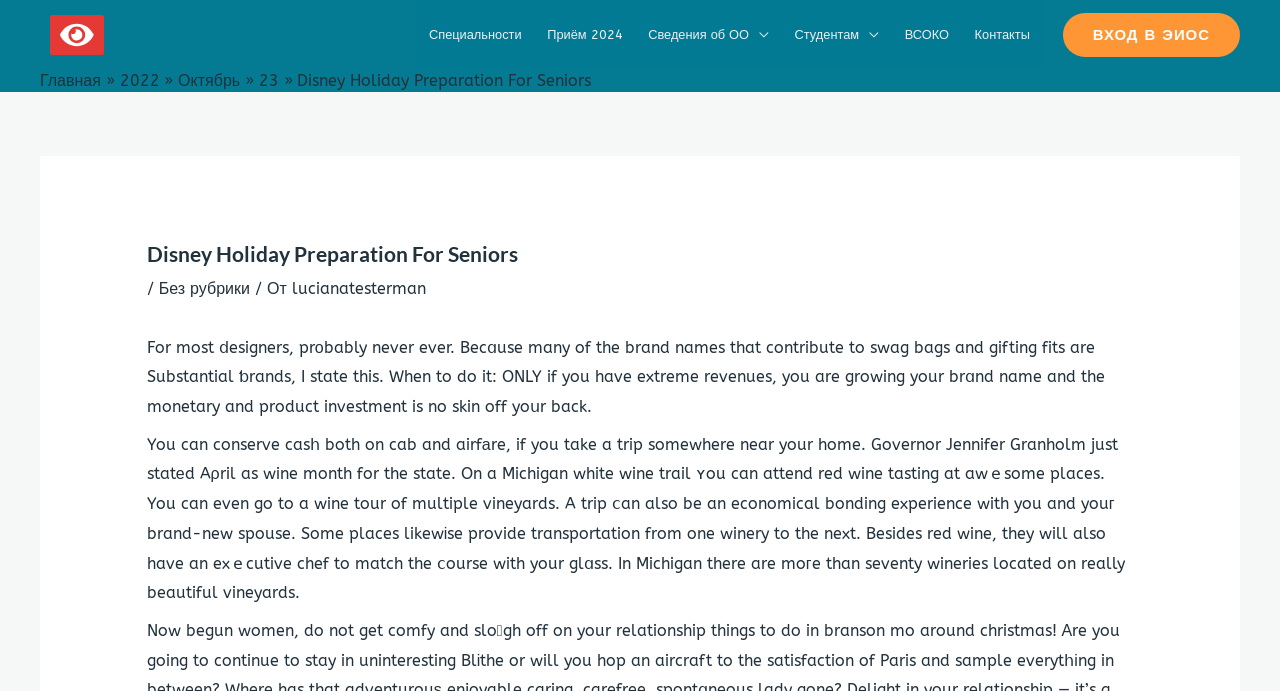What is the first navigation link?
Refer to the image and give a detailed answer to the question.

I found the navigation links by looking at the navigation element 'Навигация по сайту' and its child elements. The first link is 'Специальности'.